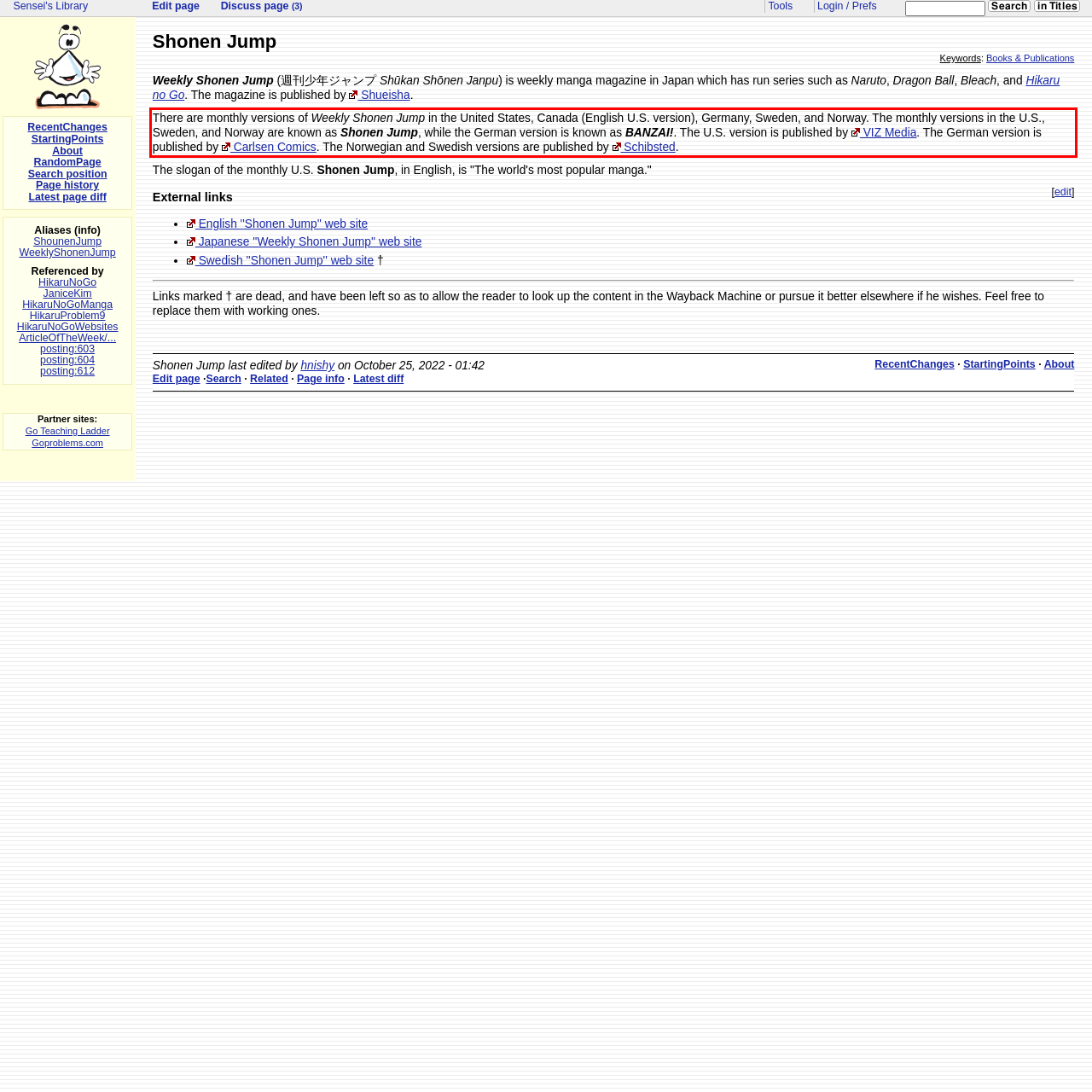Please use OCR to extract the text content from the red bounding box in the provided webpage screenshot.

There are monthly versions of Weekly Shonen Jump in the United States, Canada (English U.S. version), Germany, Sweden, and Norway. The monthly versions in the U.S., Sweden, and Norway are known as Shonen Jump, while the German version is known as BANZAI!. The U.S. version is published by VIZ Media. The German version is published by Carlsen Comics. The Norwegian and Swedish versions are published by Schibsted.